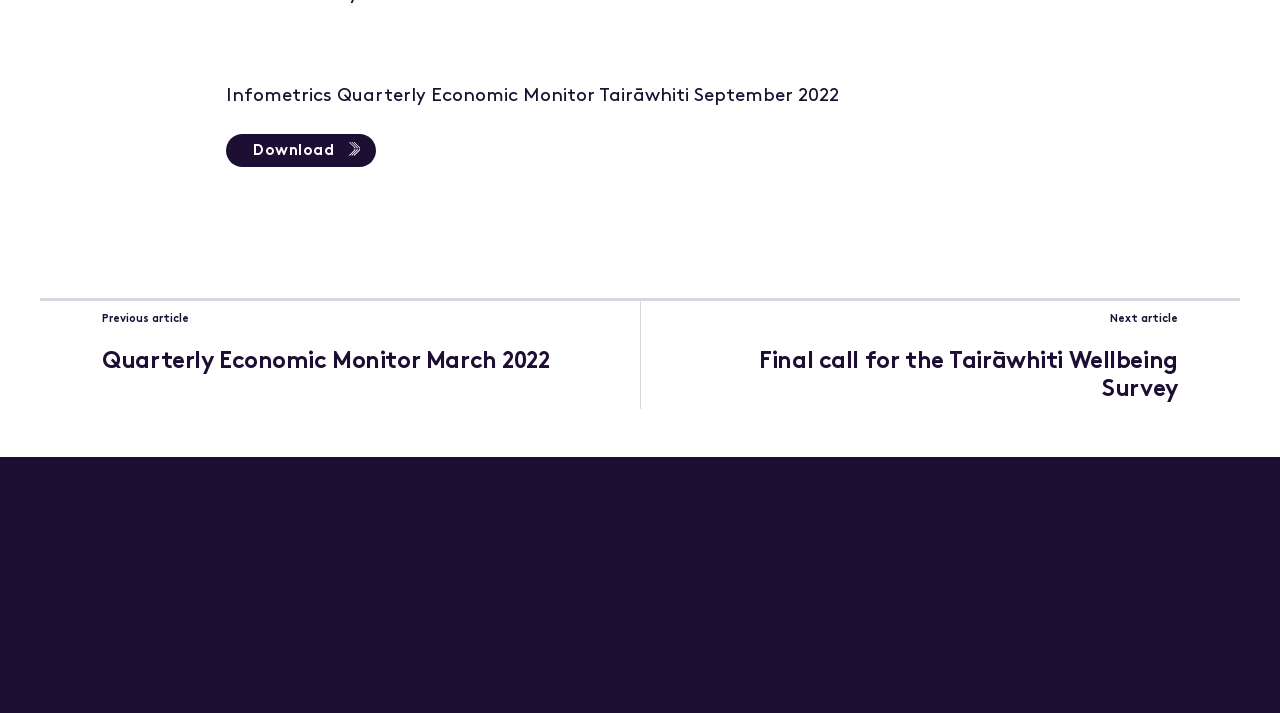Determine the bounding box coordinates of the clickable region to carry out the instruction: "Download the Quarterly Economic Monitor".

[0.177, 0.187, 0.294, 0.234]